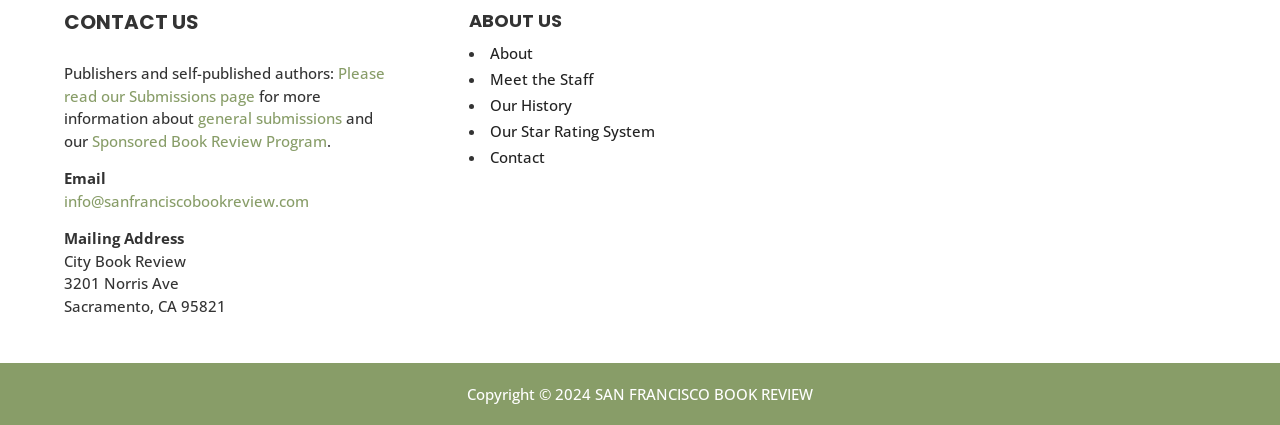Show the bounding box coordinates of the region that should be clicked to follow the instruction: "Send an email to 'info@sanfranciscobookreview.com'."

[0.05, 0.448, 0.241, 0.496]